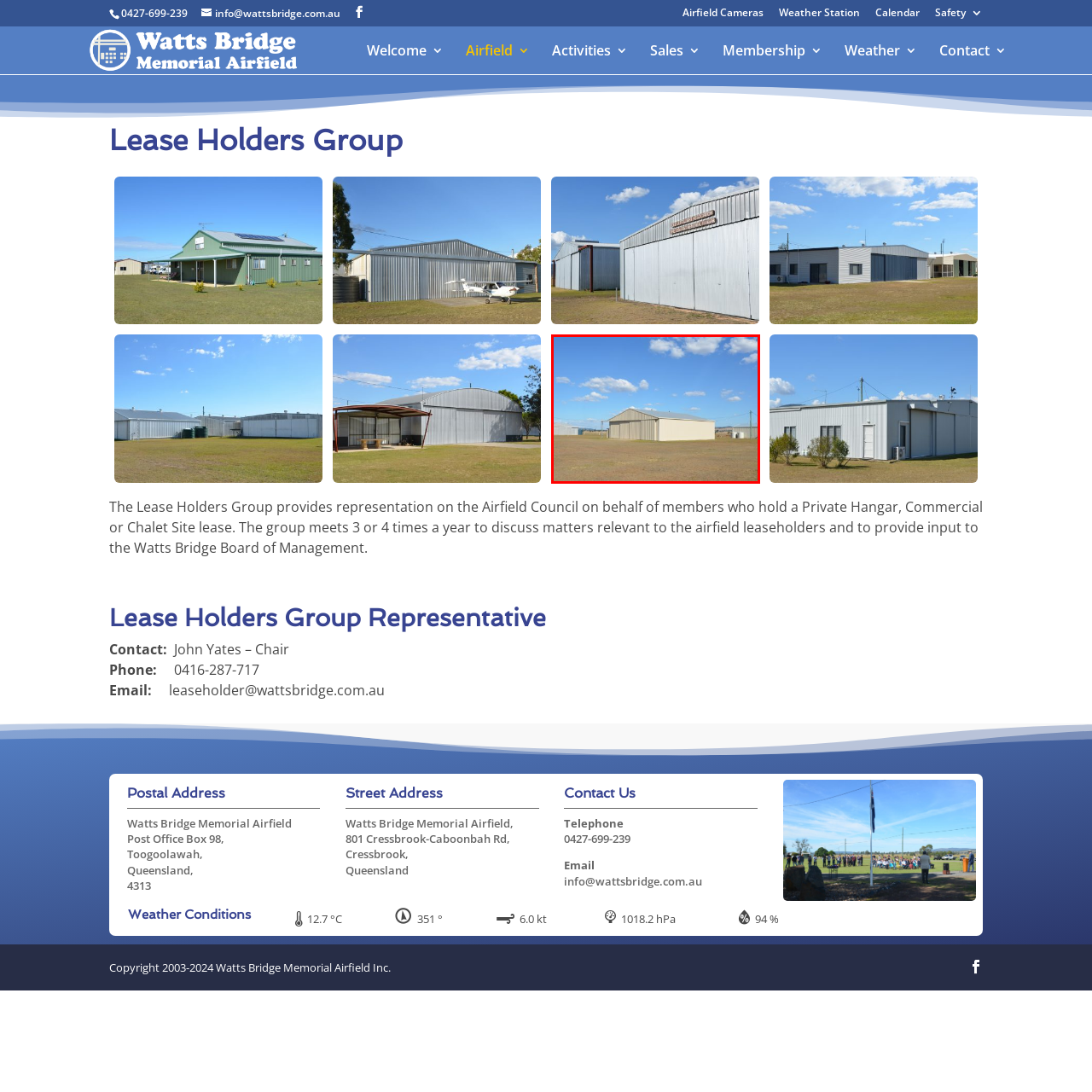Offer an in-depth caption for the image content enclosed by the red border.

The image showcases a spacious hangar located at the Watts Bridge Memorial Airfield, characterized by its functional architecture and open surrounding landscape. The hangar, with its carefully maintained exterior featuring a blend of pale colors and corrugated metal, stands against a vibrant blue sky dotted with fluffy white clouds. Surrounding the structure is a grassy expanse typical of rural Australian airfields, providing ample space for operations and activities. This facility is part of the infrastructure available for private hangar and commercial site leaseholders, reflecting the community's commitment to aviation and outdoor activities at the airfield.